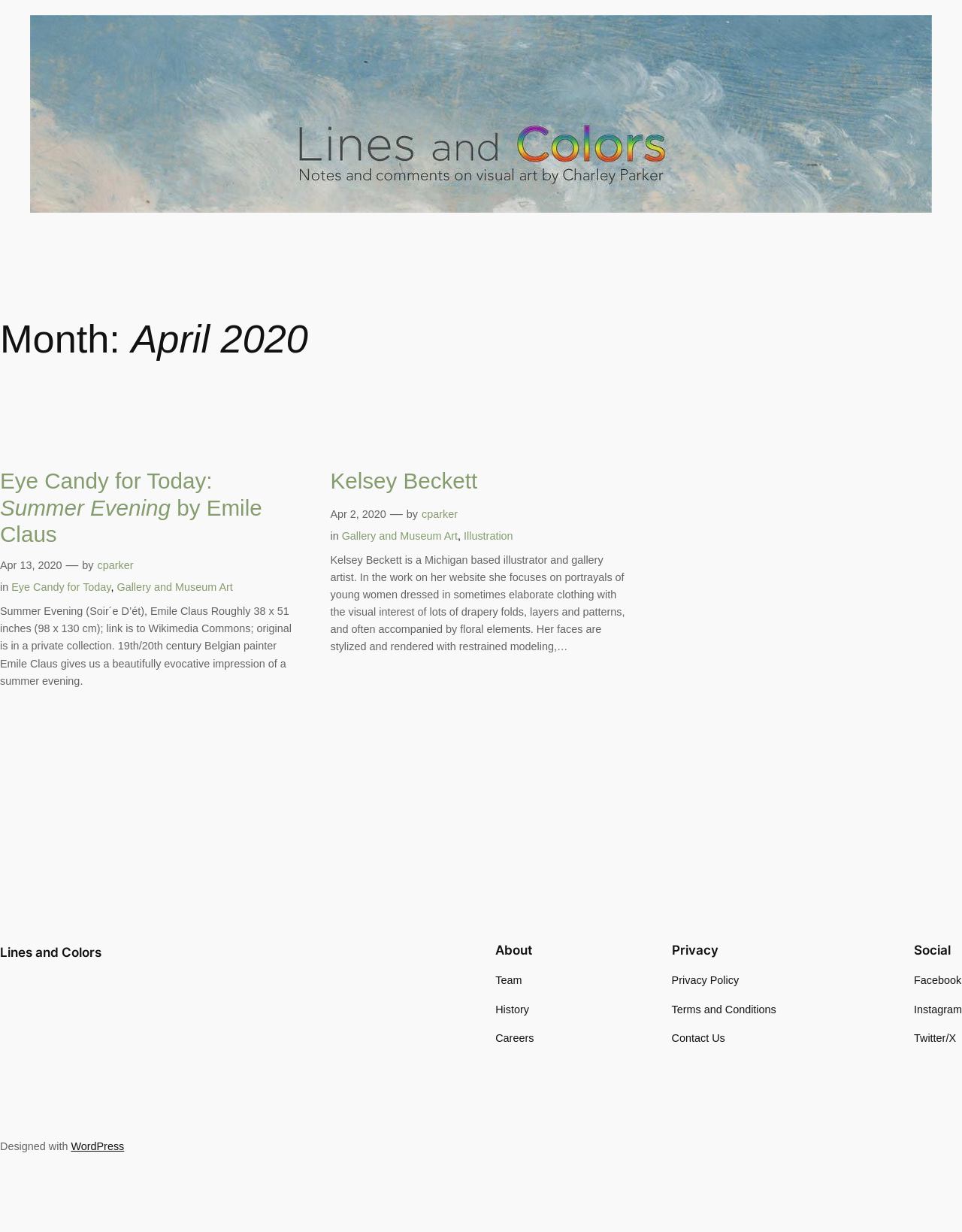Identify the bounding box coordinates of the clickable region necessary to fulfill the following instruction: "Visit Lines and Colors art blog". The bounding box coordinates should be four float numbers between 0 and 1, i.e., [left, top, right, bottom].

[0.031, 0.159, 0.969, 0.17]